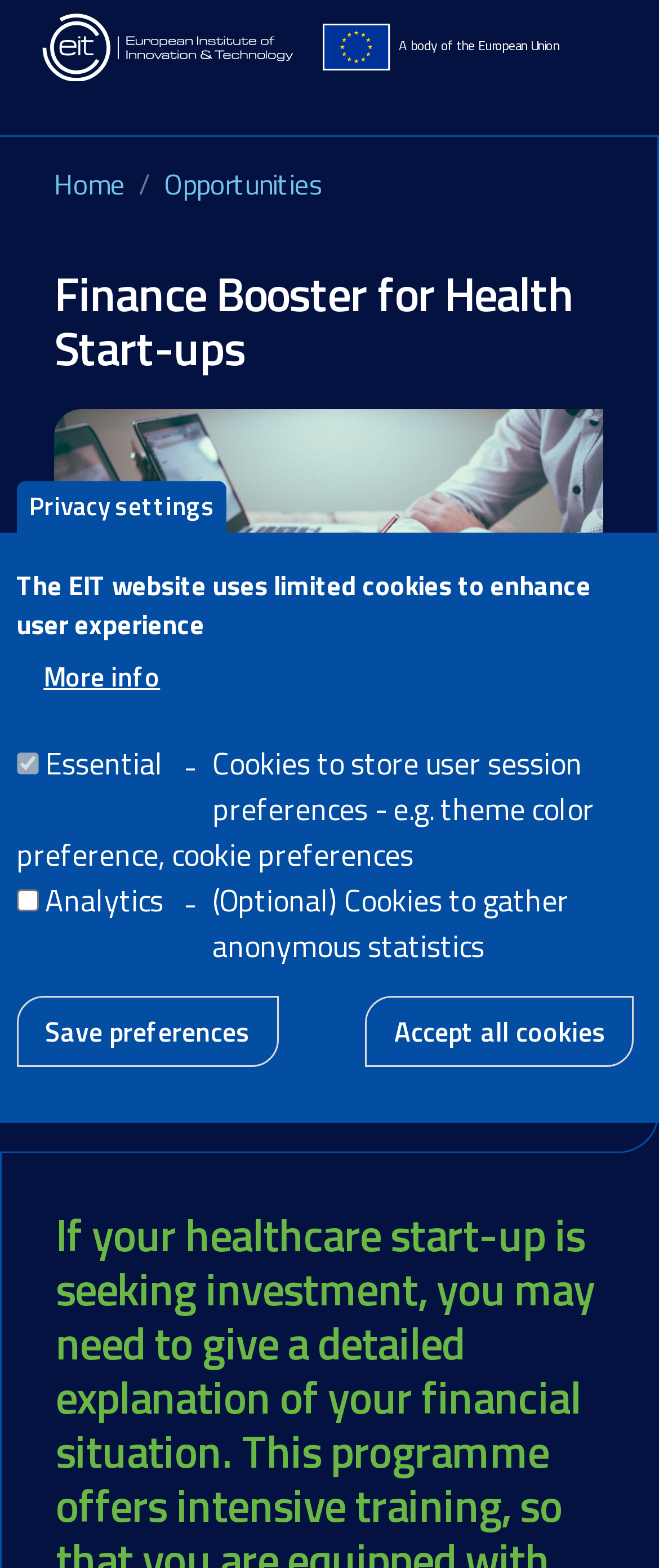What is the organization behind the program?
Please give a detailed and elaborate answer to the question.

I found the answer by looking at the StaticText element with the text 'A body of the European Union' which is located in the site header, indicating that it is the organization behind the program.